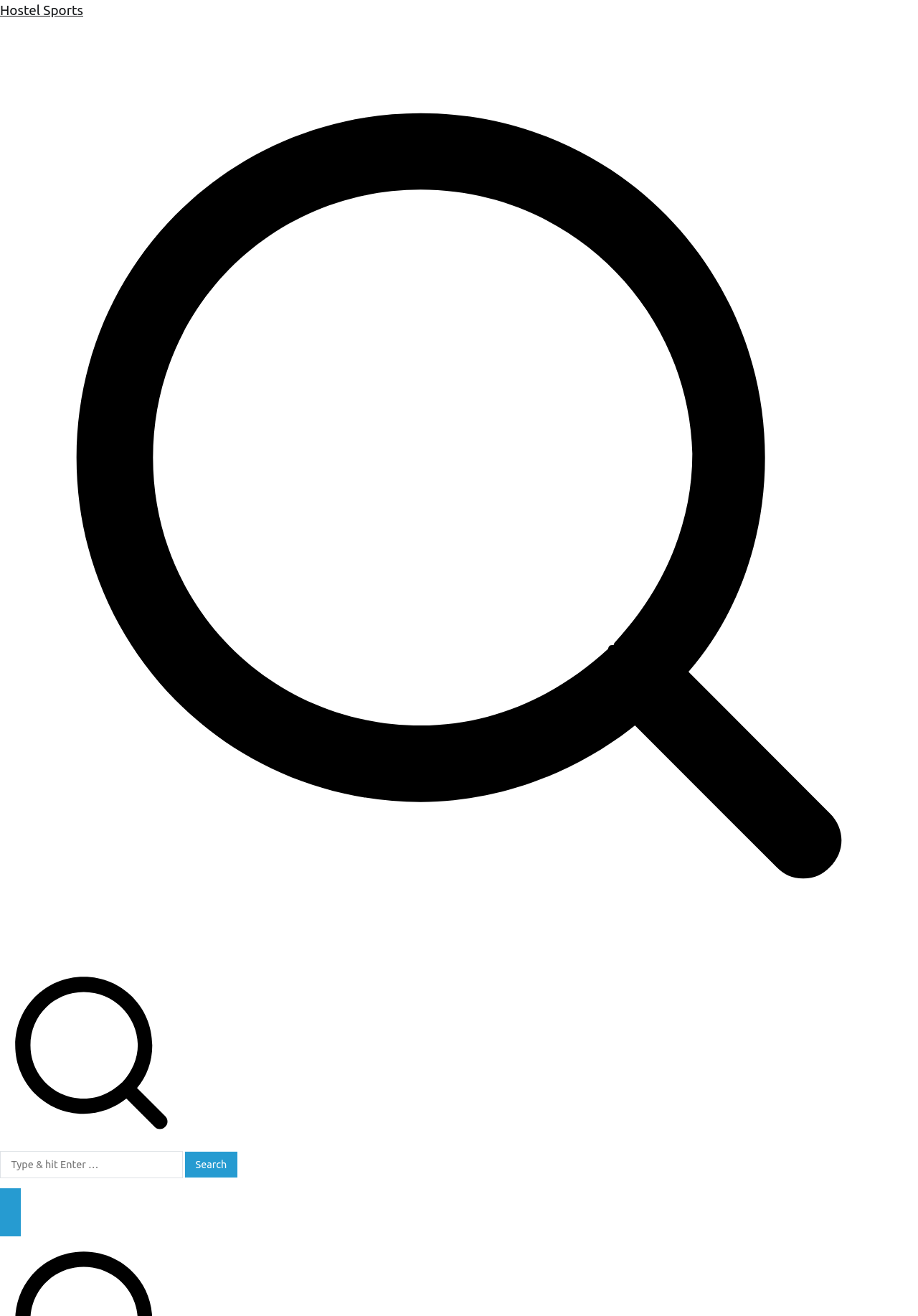Summarize the webpage in an elaborate manner.

The webpage is titled "Non Profit Raffle Fundraising Ideas That Work – Hostel Sports". At the top, there is a link to "Hostel Sports" positioned at the left edge of the page. Below it, there is a large image that spans the entire width of the page. 

On the top right corner, there is a search bar with a search icon and a text input field labeled "Search for:". Next to the search bar, there is a "Search" button. 

At the bottom left corner, there are two buttons, one with no label and the other labeled "Primary Menu".